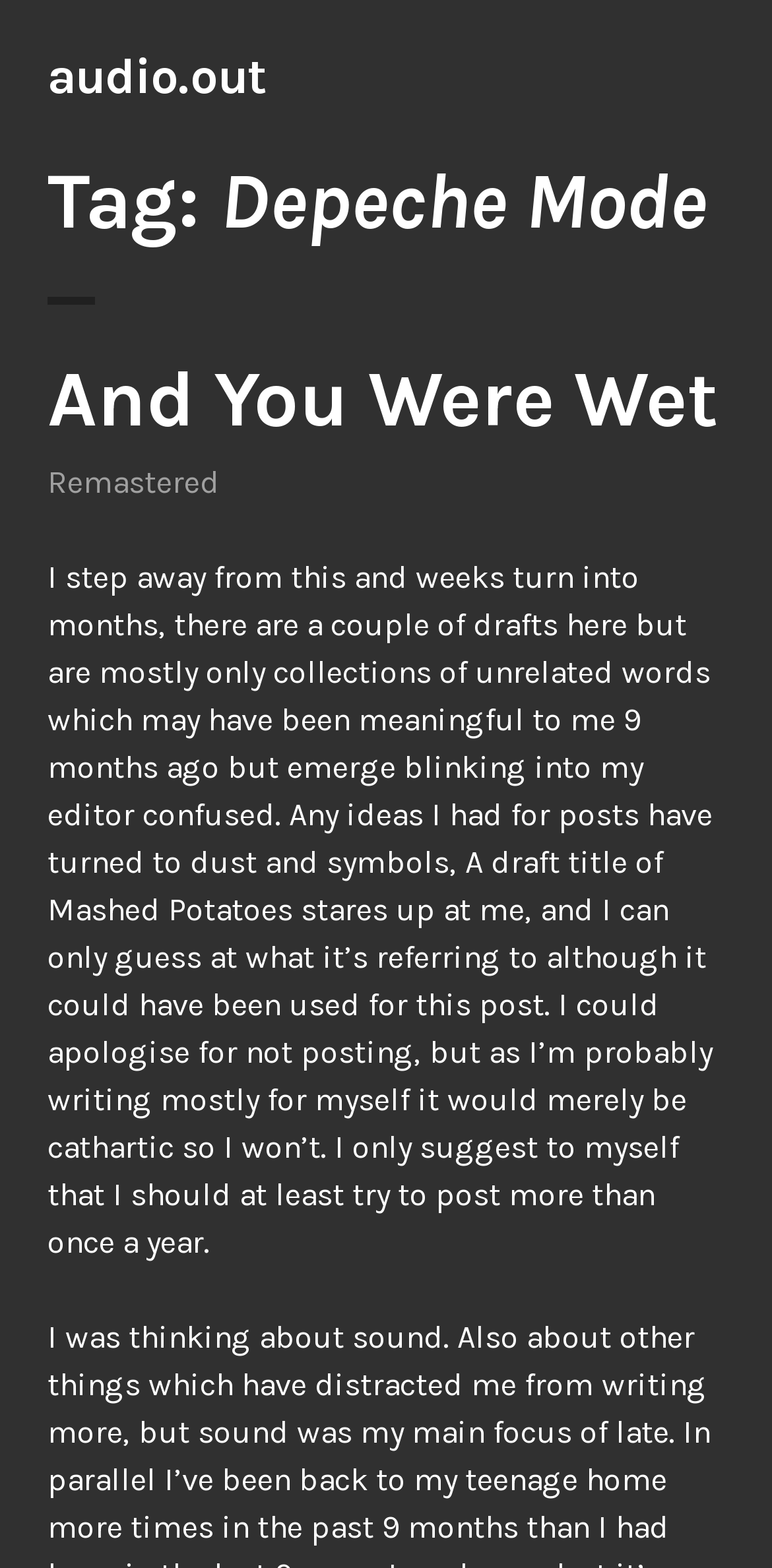Using the description "And You Were Wet", locate and provide the bounding box of the UI element.

[0.062, 0.225, 0.931, 0.284]